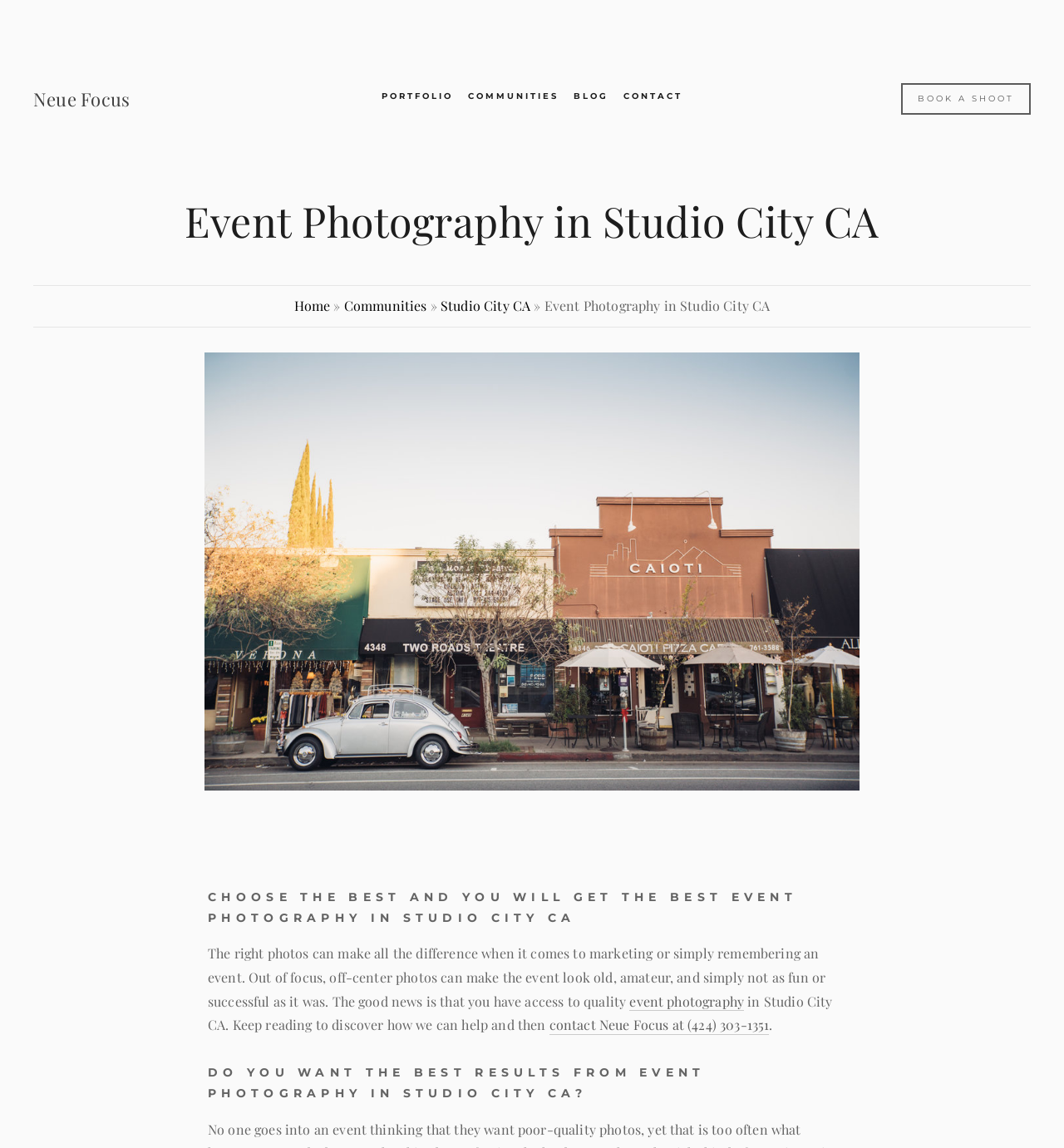Answer this question using a single word or a brief phrase:
What is the purpose of the photography service?

To provide high-quality images